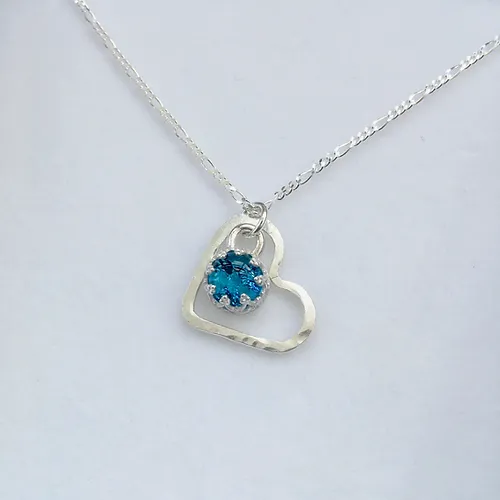What style of chain is included with the necklace?
Answer the question with a thorough and detailed explanation.

According to the caption, the necklace comes with a silver figaro style chain, available in various lengths to suit personal preference, indicating that the style of chain is figaro.